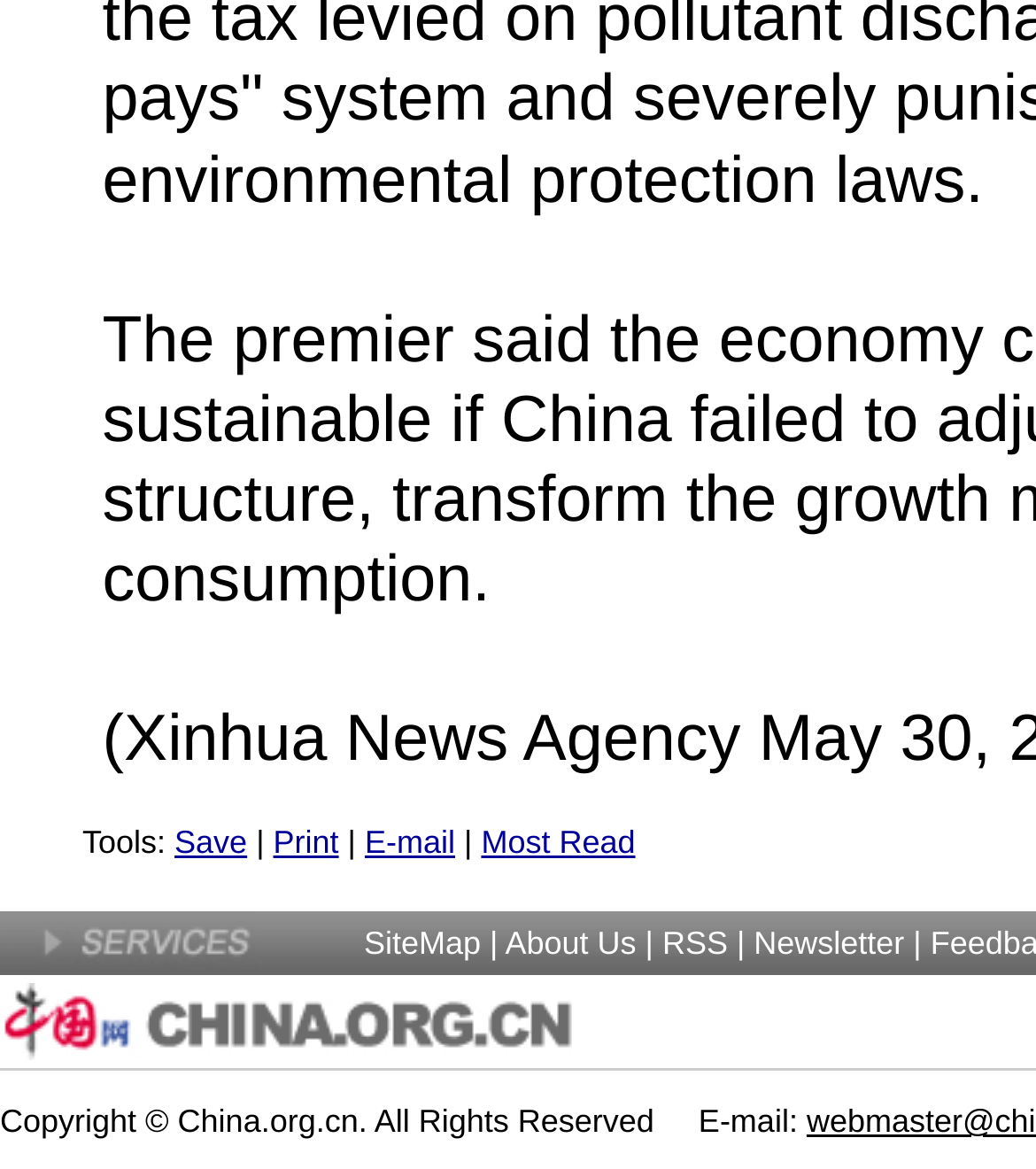How many images are there in the webpage?
Please provide a single word or phrase as the answer based on the screenshot.

2